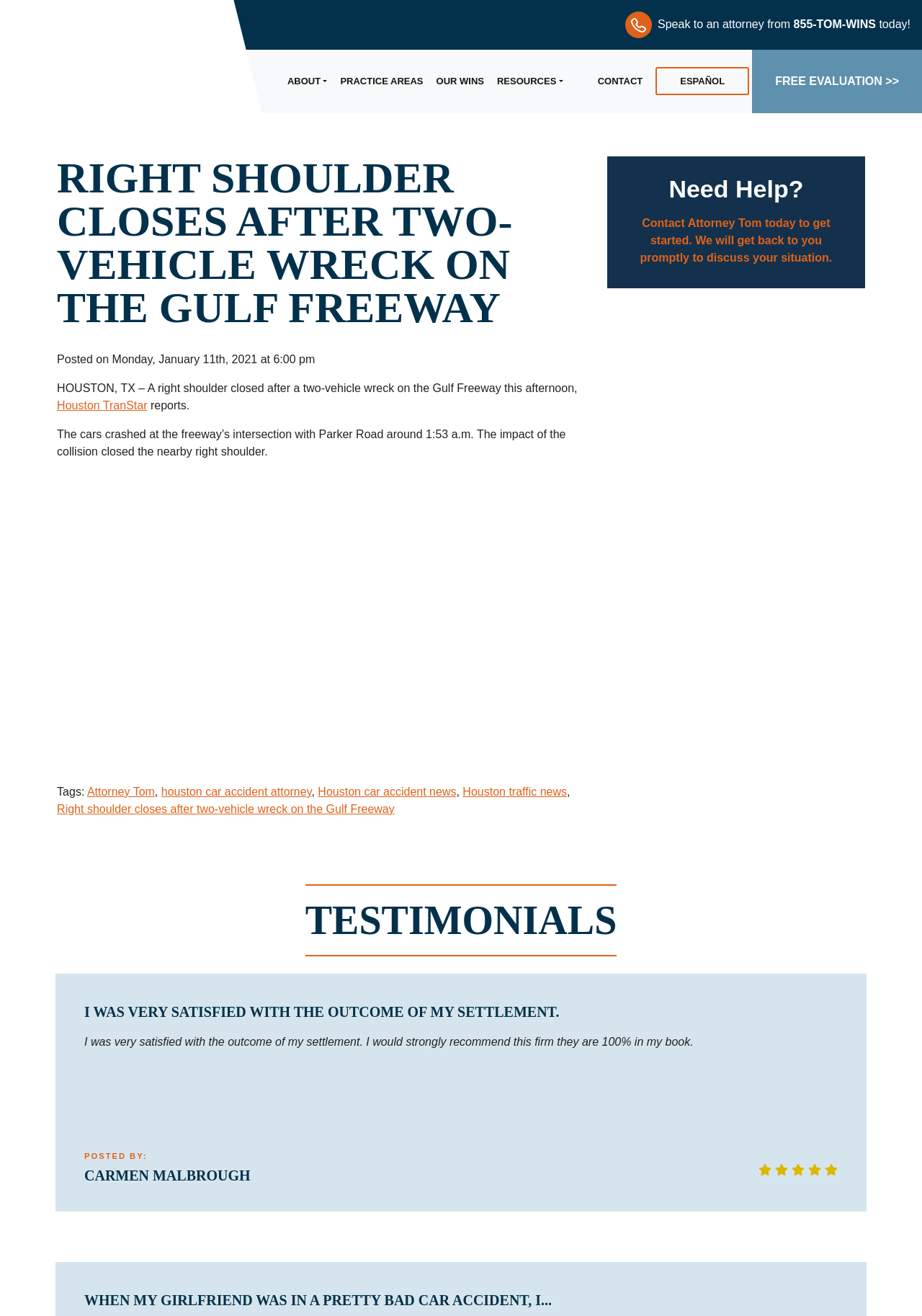What is the phone number to speak to an attorney?
Please respond to the question with as much detail as possible.

I found the phone number by looking at the top-right section of the webpage, where it says 'Speak to an attorney from' followed by the phone number '855-TOM-WINS'.